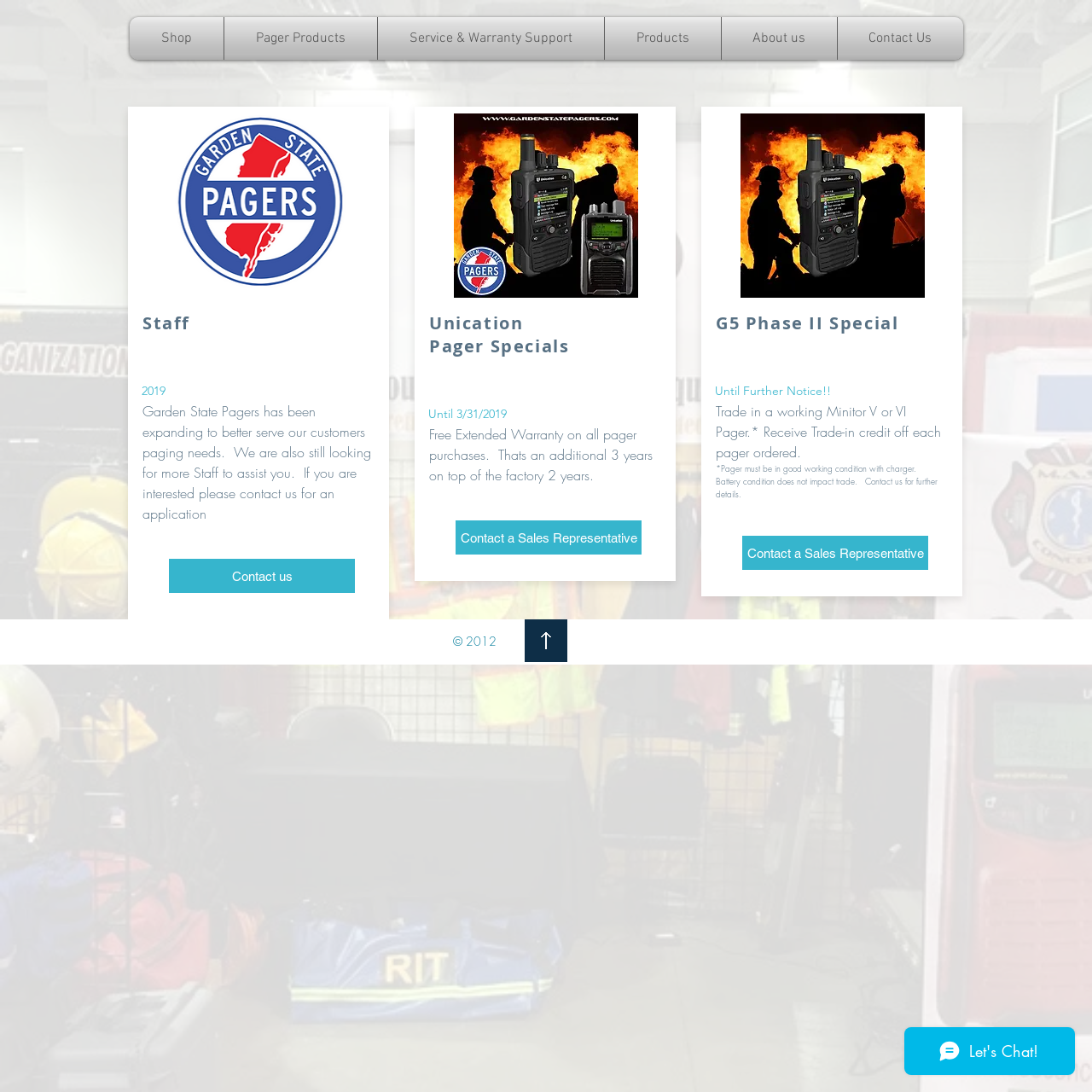Answer succinctly with a single word or phrase:
What is the purpose of the 'Log In' button?

To log in to the website